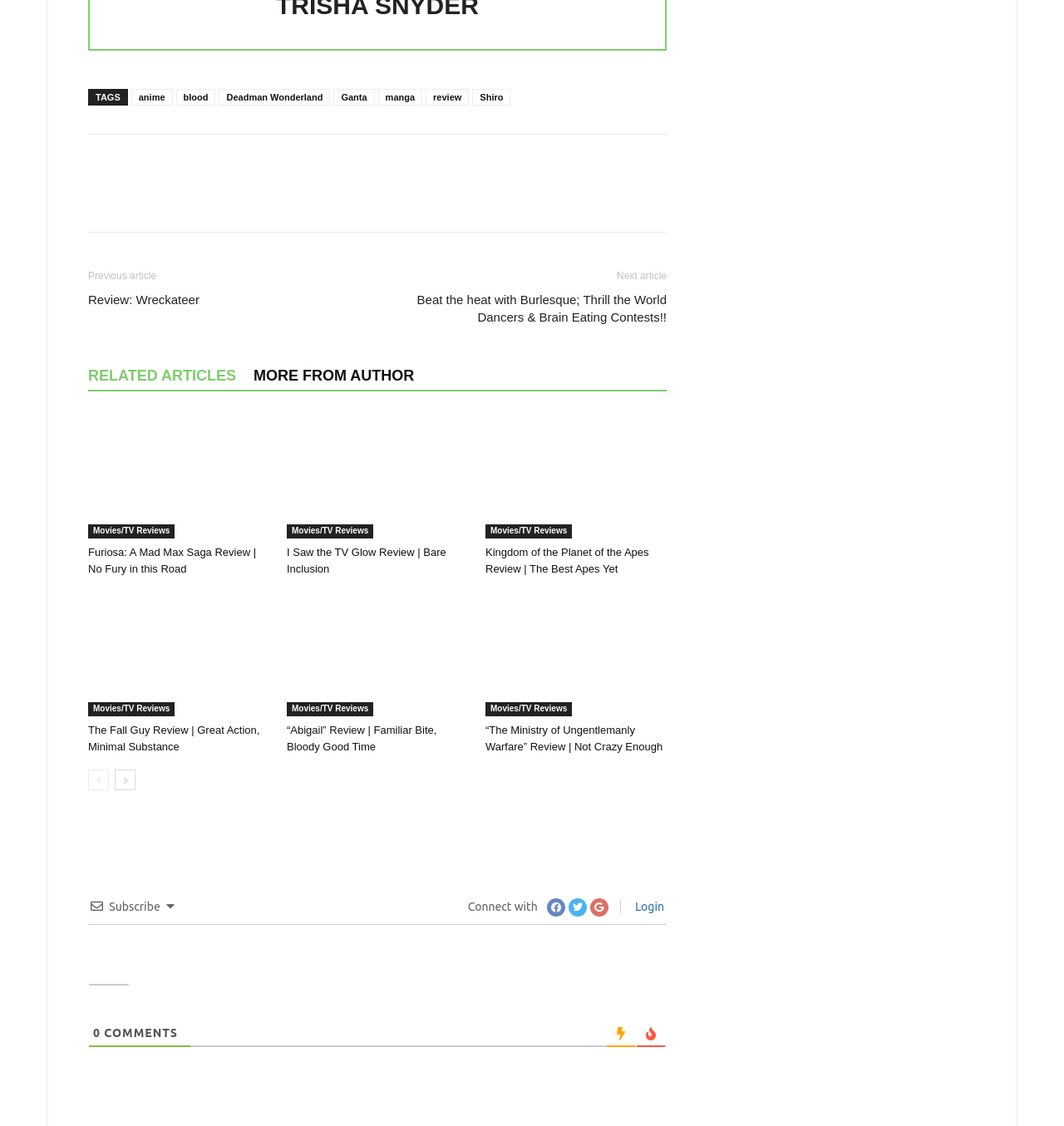What is the text of the link located at the bottom of the page with a bounding box coordinate of [0.083, 0.683, 0.102, 0.702]?
Respond to the question with a single word or phrase according to the image.

prev-page